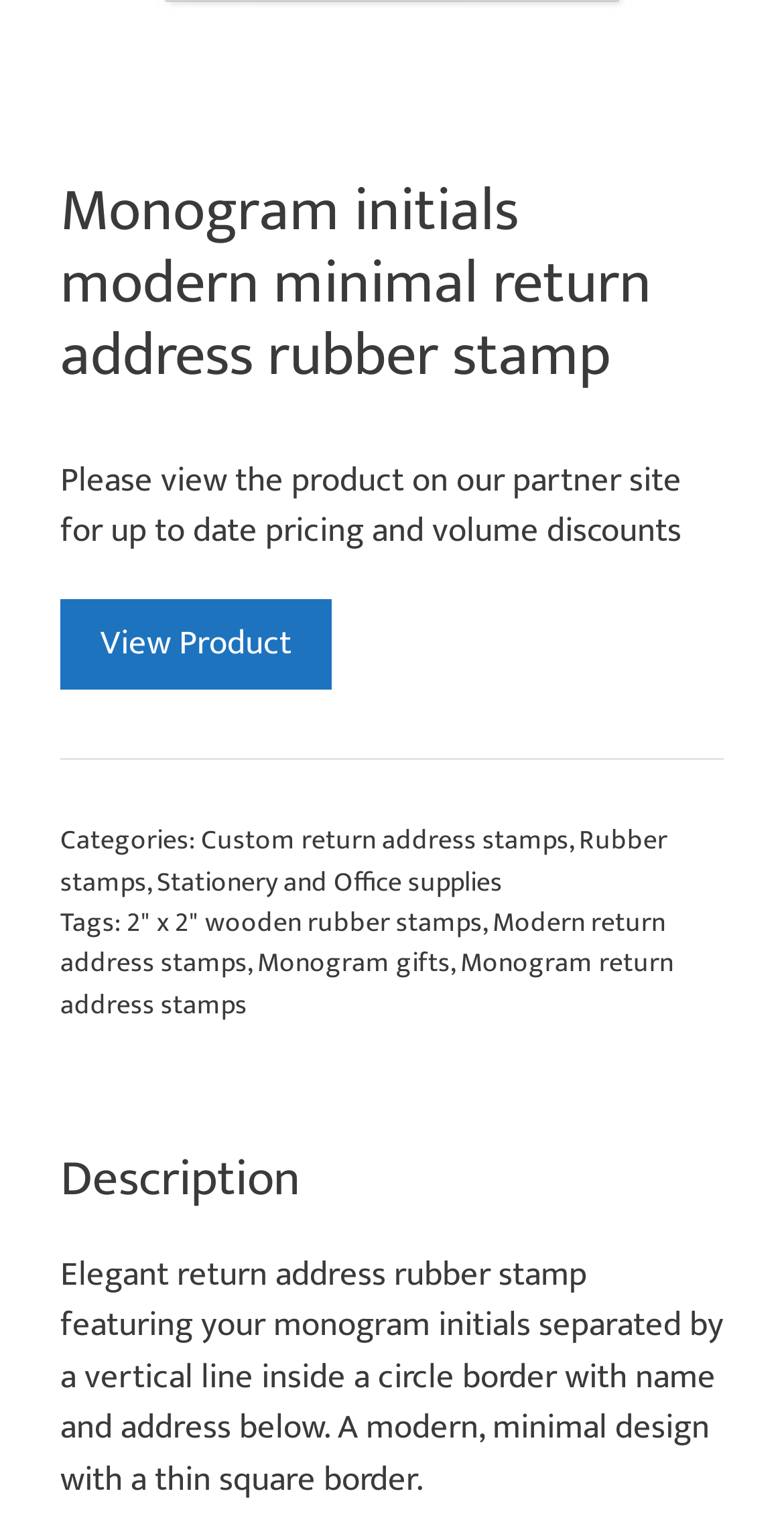Can you give a comprehensive explanation to the question given the content of the image?
What is the design of the return address rubber stamp?

I found the design of the return address rubber stamp by reading the product description, which states that it features a 'modern, minimal design with a thin square border'.